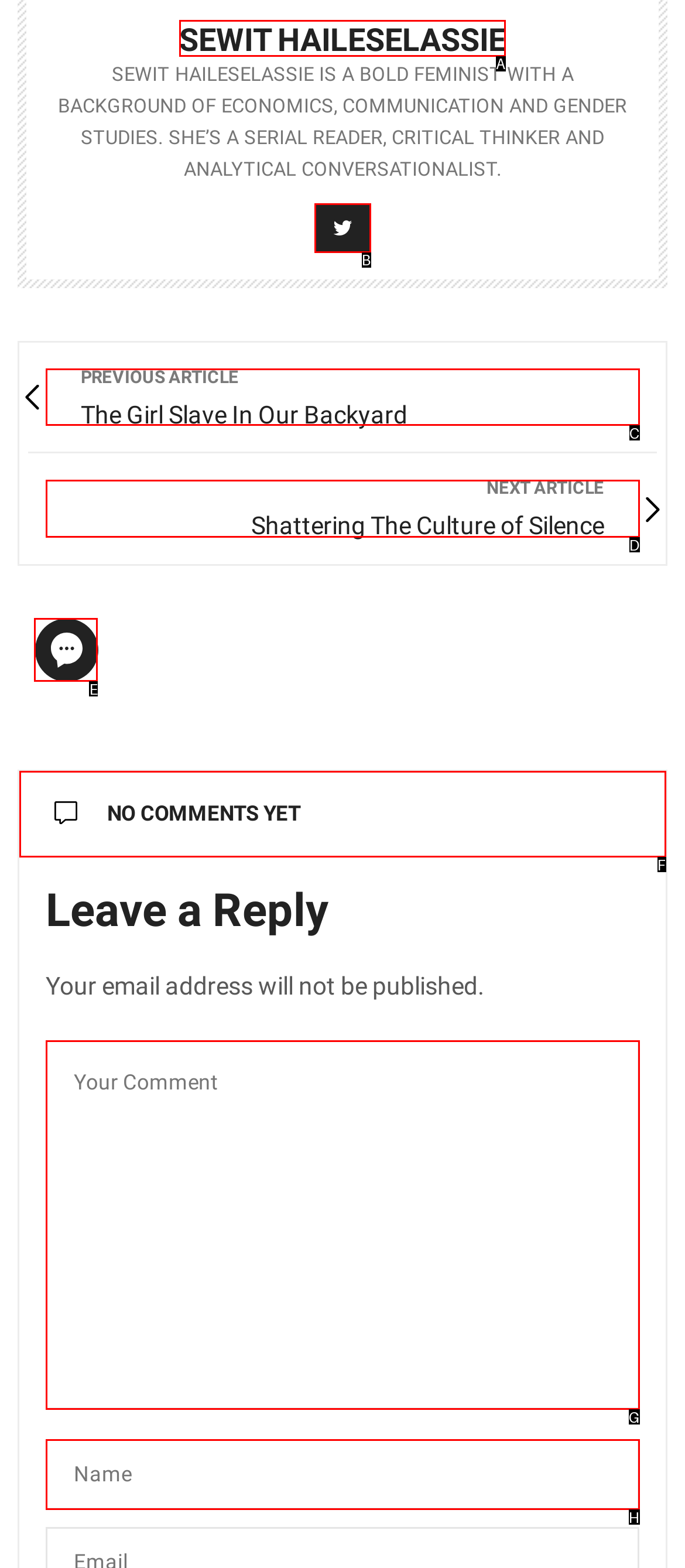Determine which HTML element to click for this task: Click on the author's name Provide the letter of the selected choice.

A